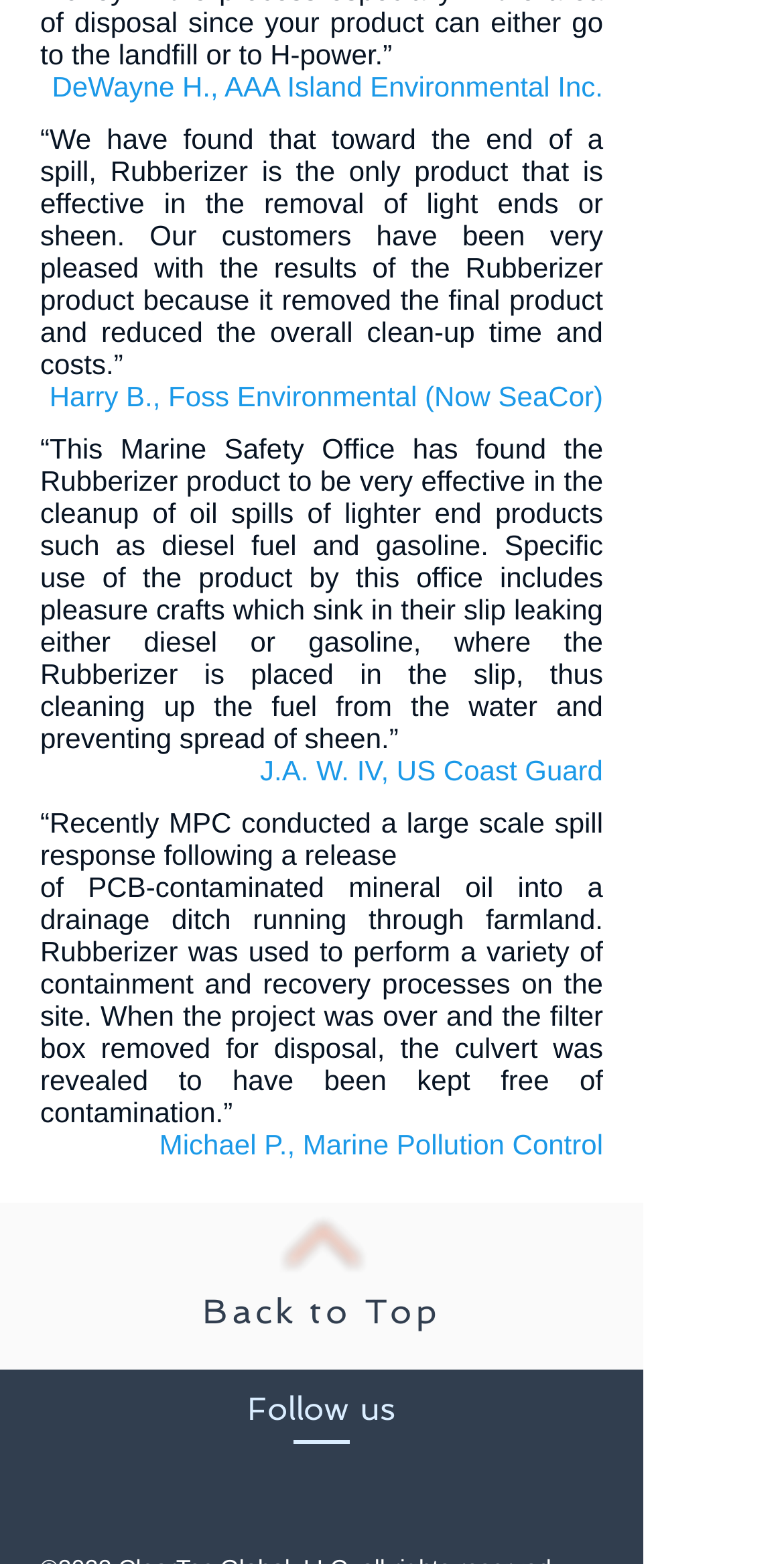Answer the question with a brief word or phrase:
What is the purpose of the Rubberizer product?

Oil spill cleanup